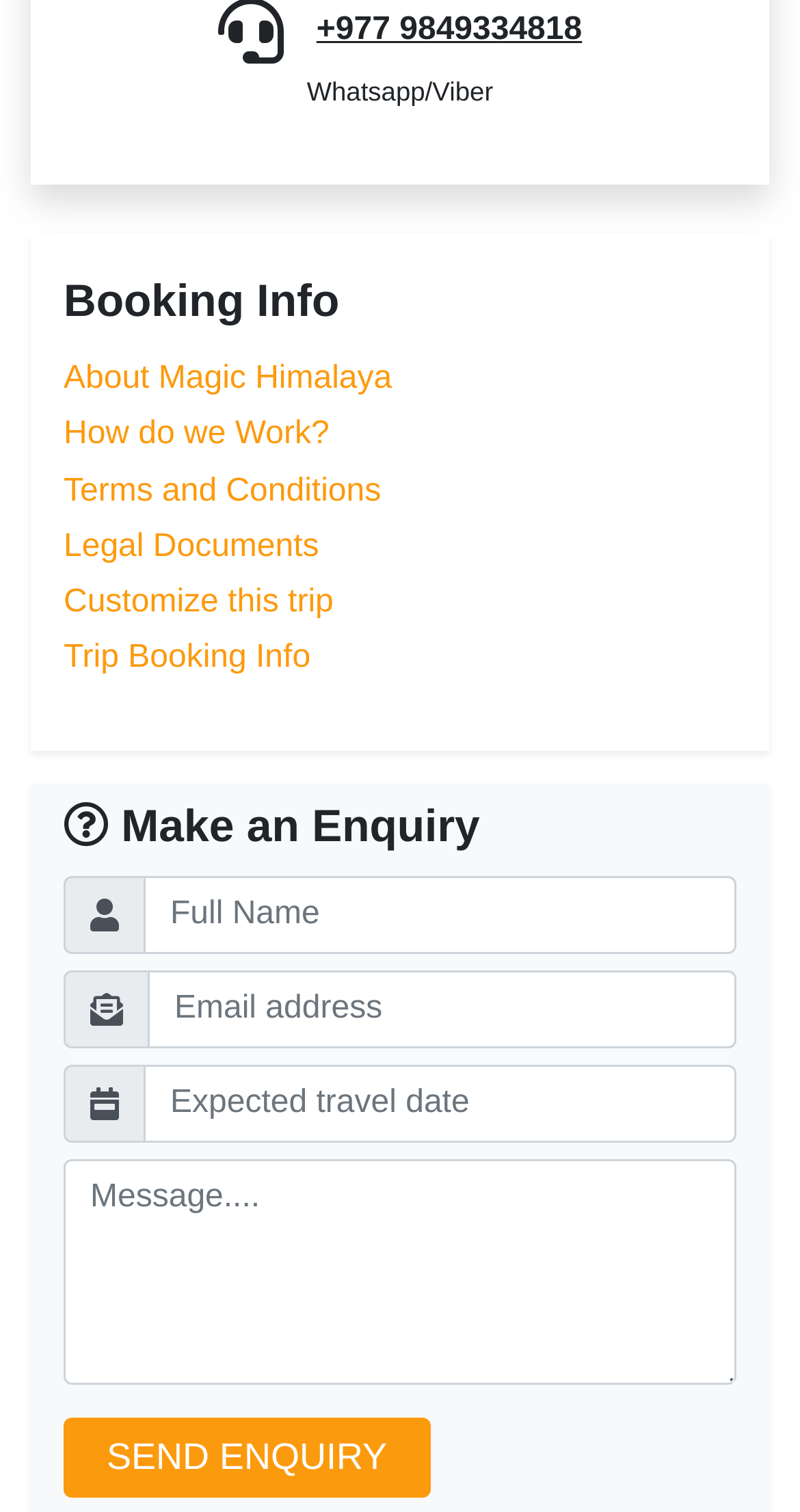Identify the bounding box coordinates of the clickable region necessary to fulfill the following instruction: "Enter your full name". The bounding box coordinates should be four float numbers between 0 and 1, i.e., [left, top, right, bottom].

[0.179, 0.58, 0.921, 0.631]